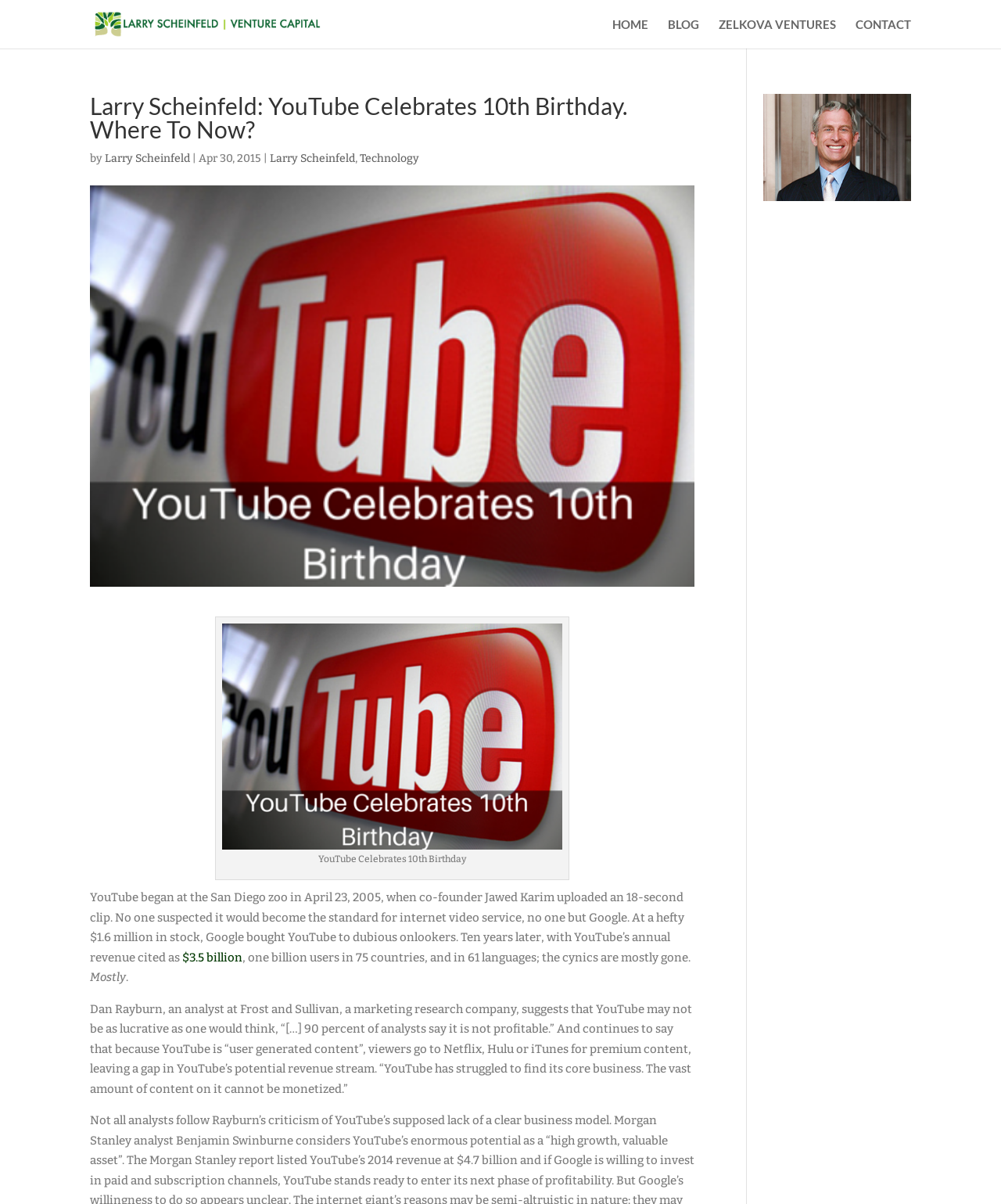Can you determine the bounding box coordinates of the area that needs to be clicked to fulfill the following instruction: "View the 'YouTube Turns 10' image"?

[0.09, 0.154, 0.694, 0.487]